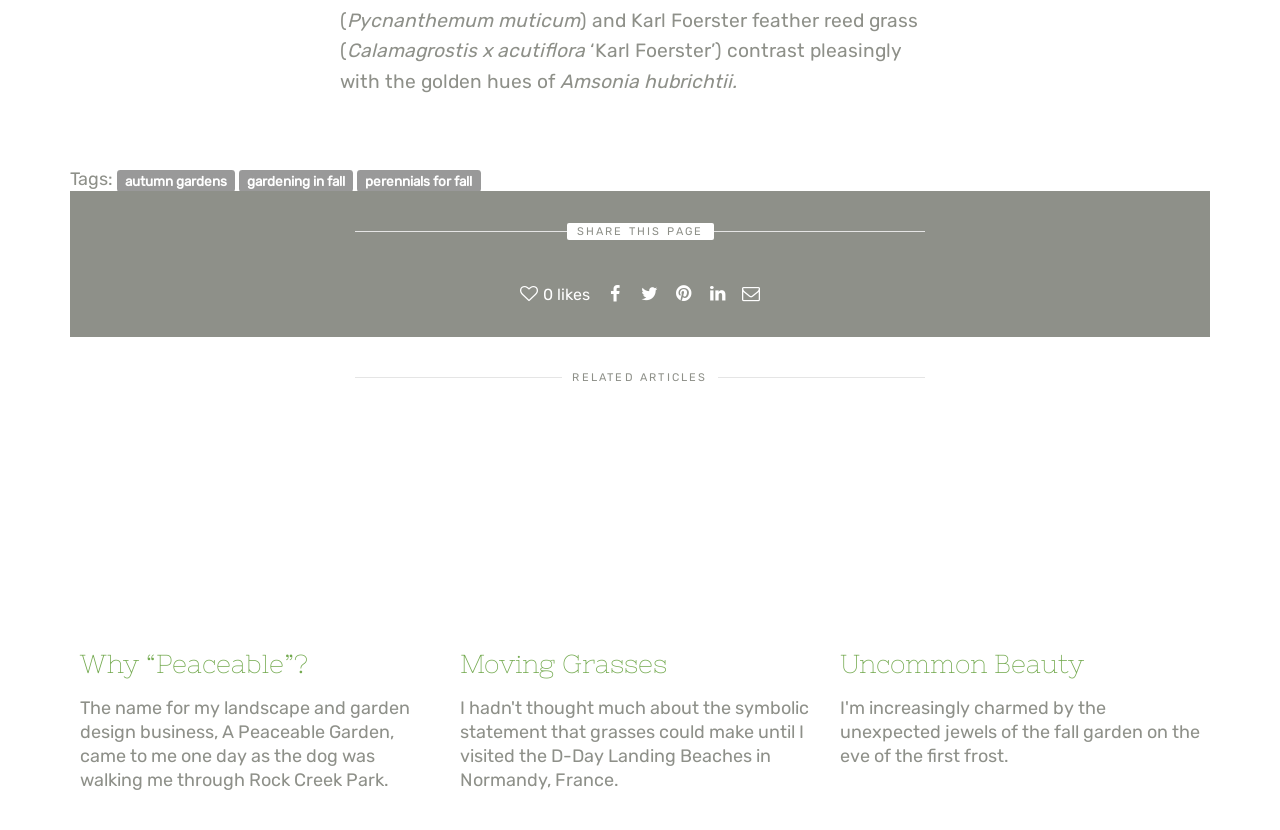Please give a succinct answer to the question in one word or phrase:
What type of plants are mentioned?

Pycnanthemum muticum, Calamagrostis x acutiflora